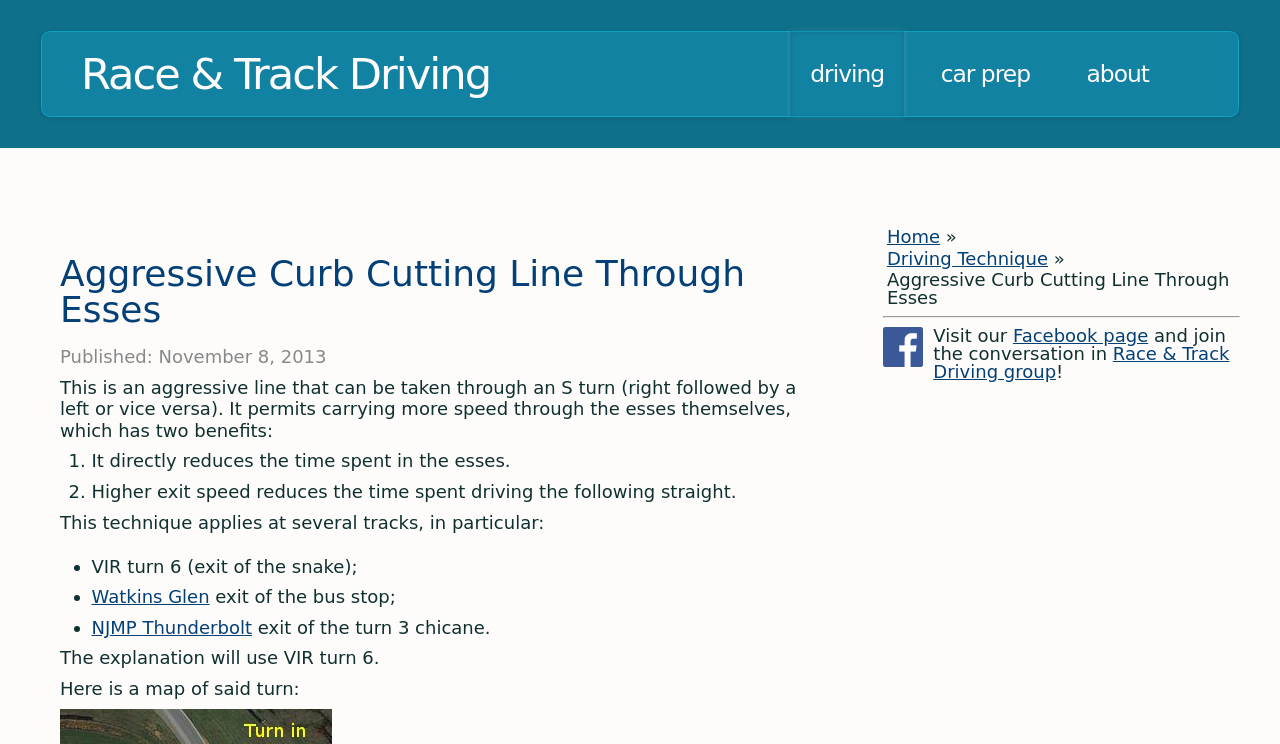Specify the bounding box coordinates of the area to click in order to follow the given instruction: "Read about car prep."

[0.719, 0.042, 0.82, 0.157]